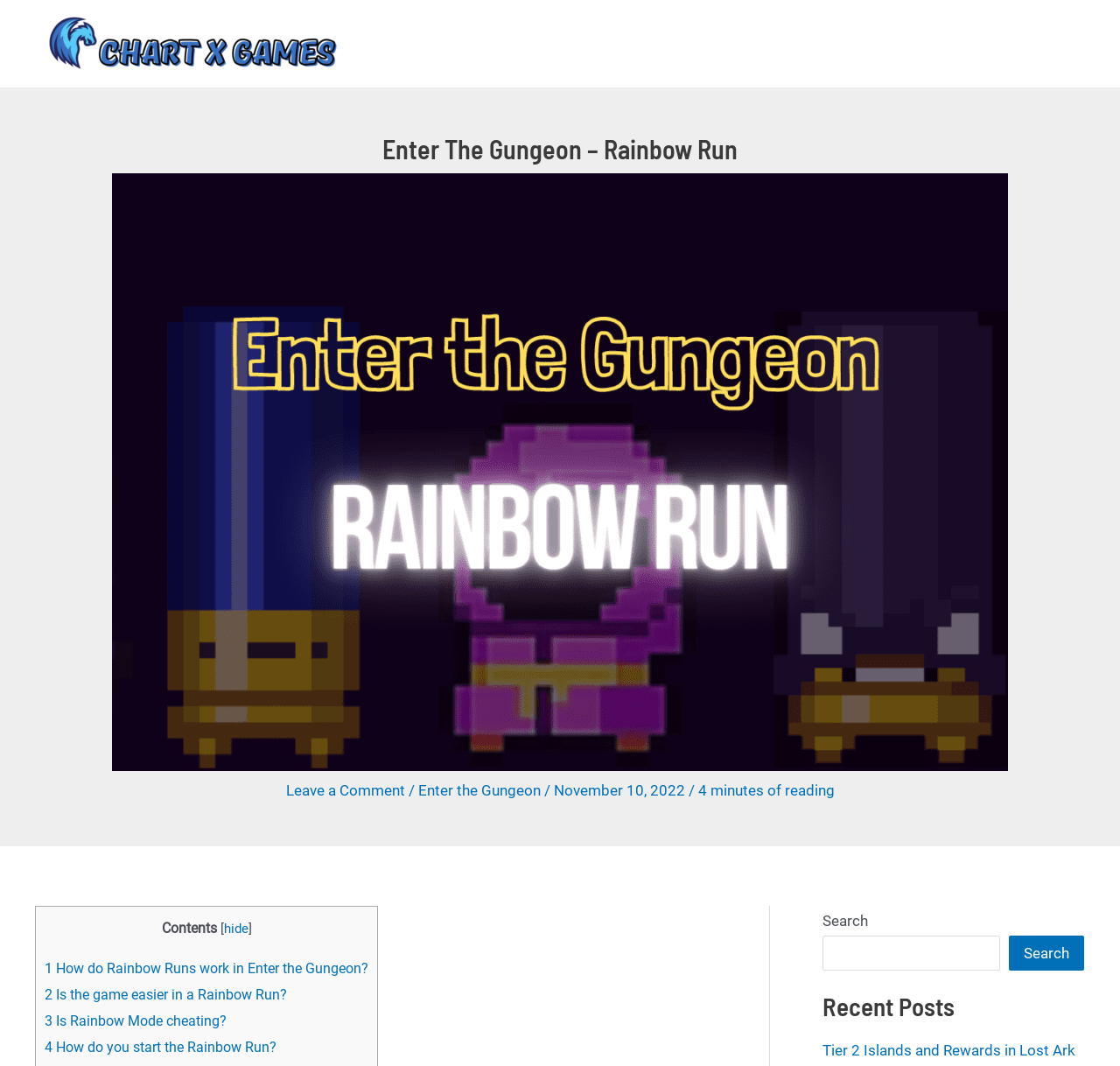Please provide the bounding box coordinates for the element that needs to be clicked to perform the following instruction: "Search for something". The coordinates should be given as four float numbers between 0 and 1, i.e., [left, top, right, bottom].

[0.734, 0.877, 0.893, 0.911]